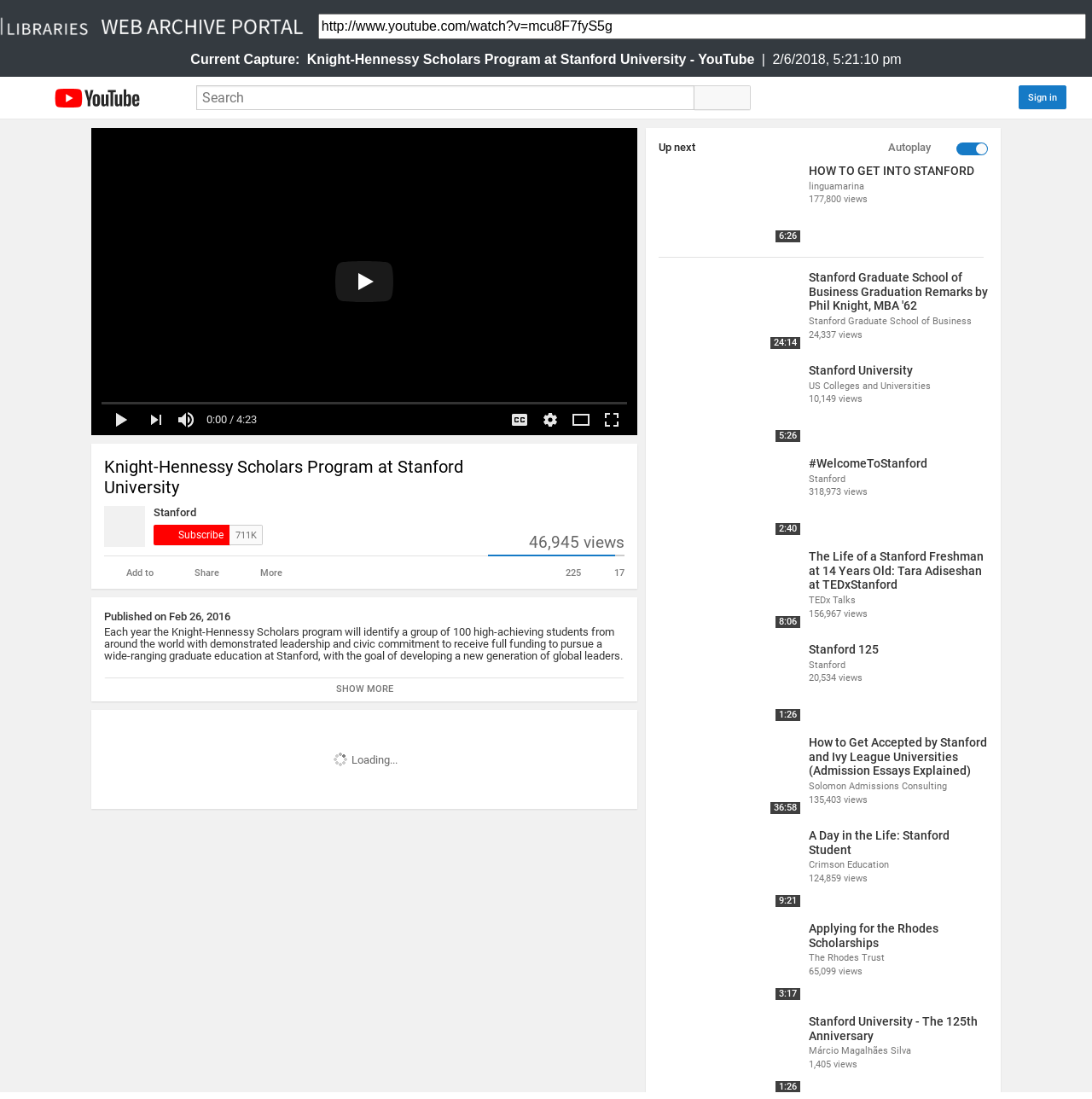What is the title of the video?
Answer with a single word or short phrase according to what you see in the image.

Knight-Hennessy Scholars Program at Stanford University - YouTube